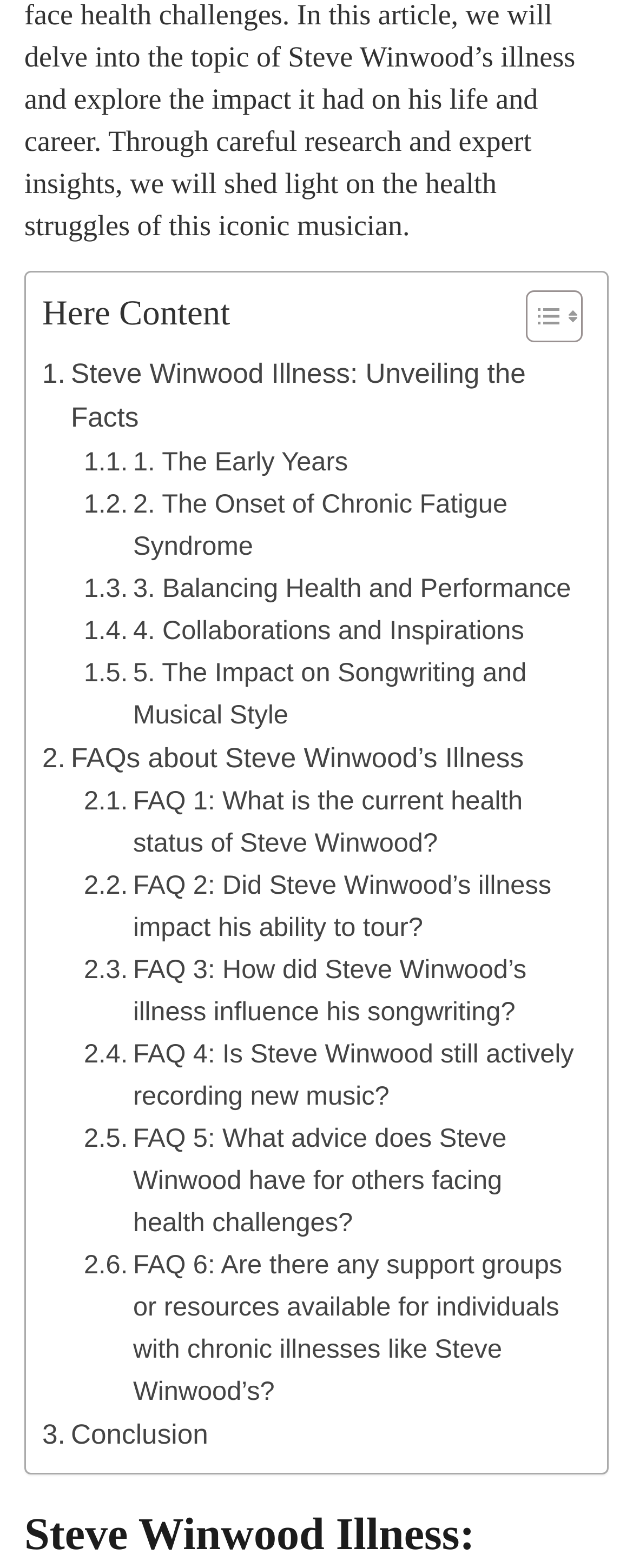Using the image as a reference, answer the following question in as much detail as possible:
What is the main category of the links on the webpage?

The links on the webpage are primarily related to Steve Winwood's life and music, including his early years, health struggles, and impact on his songwriting and performances.